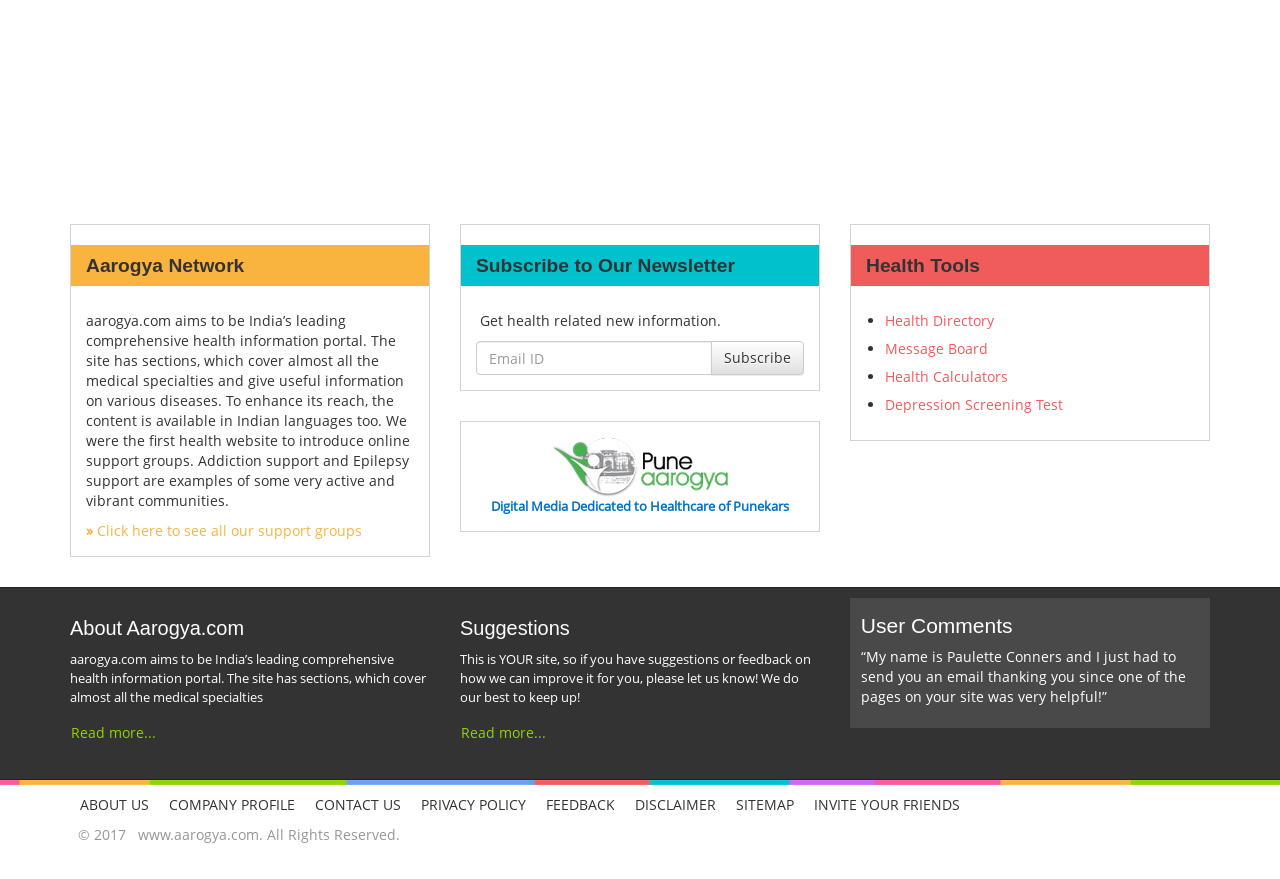Give a one-word or phrase response to the following question: What is the purpose of aarogya.com?

India’s leading comprehensive health information portal